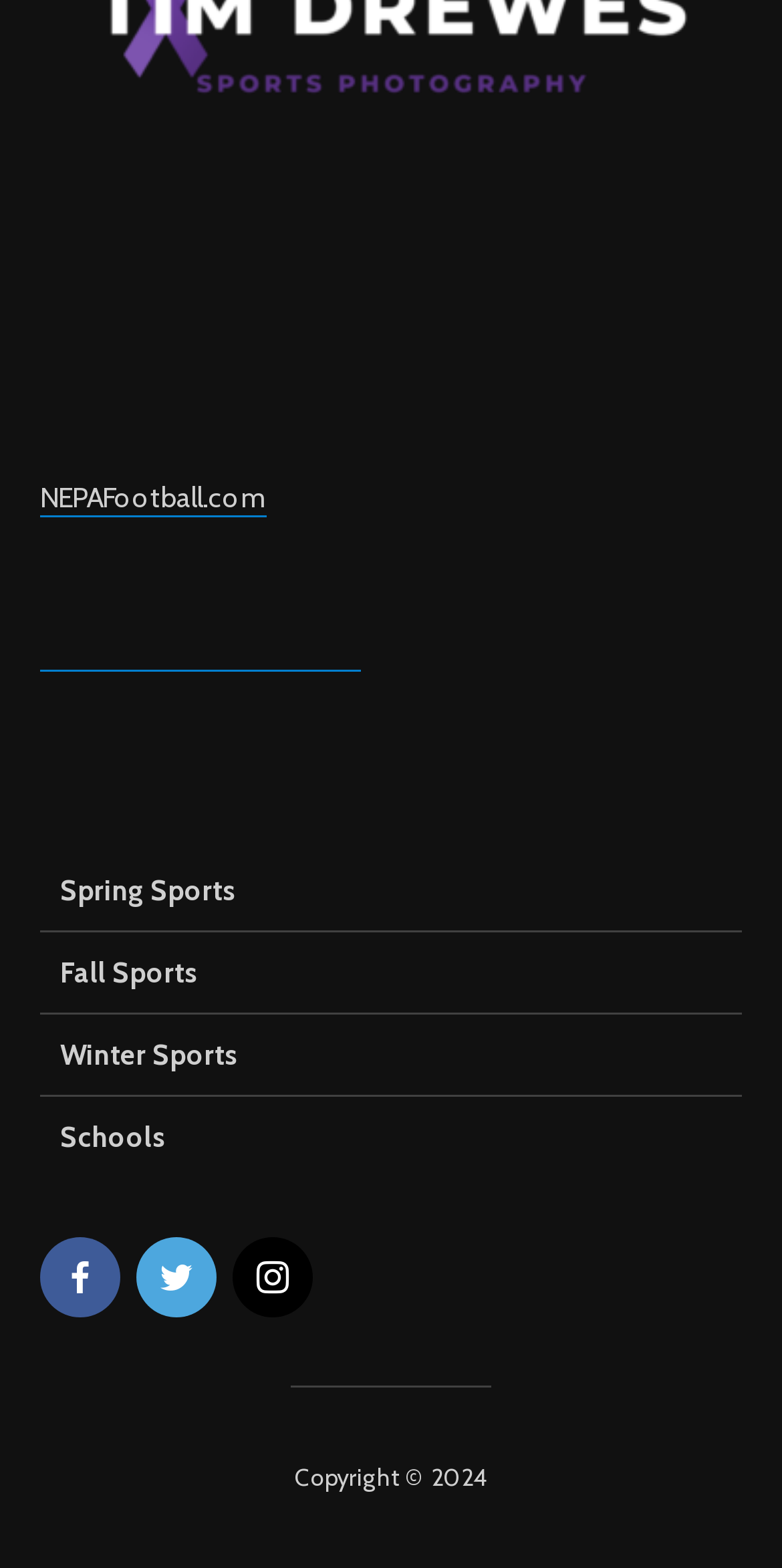What year is the copyright for?
Answer the question with a detailed explanation, including all necessary information.

I looked at the StaticText element at the bottom of the page and found the copyright year, which is 2024.